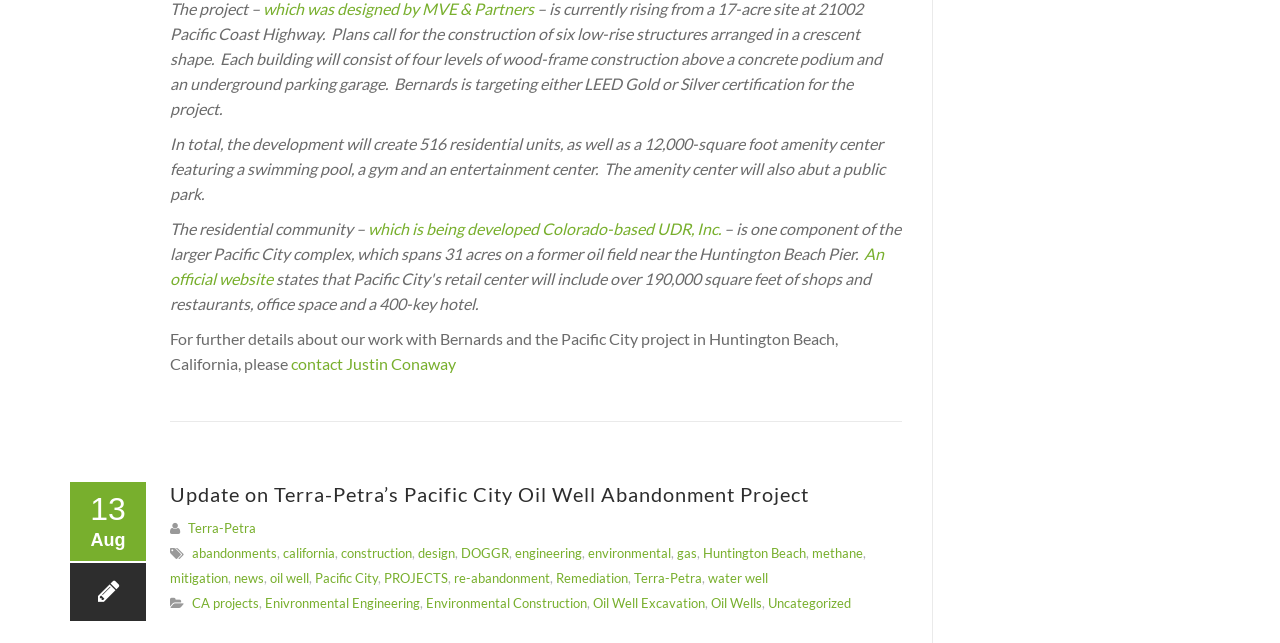Find the bounding box coordinates of the clickable element required to execute the following instruction: "Contact Justin Conaway". Provide the coordinates as four float numbers between 0 and 1, i.e., [left, top, right, bottom].

[0.227, 0.551, 0.356, 0.58]